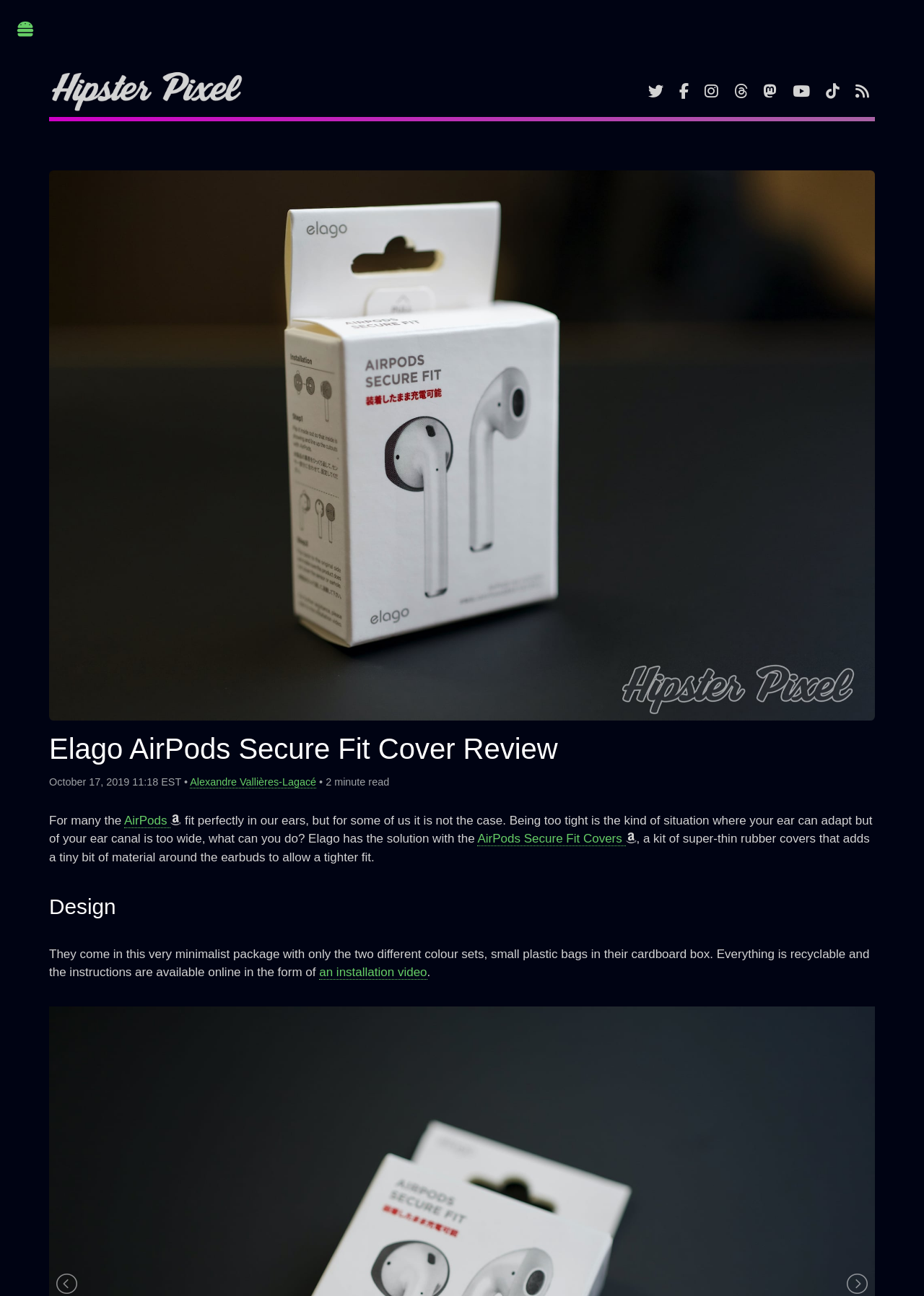Given the webpage screenshot and the description, determine the bounding box coordinates (top-left x, top-left y, bottom-right x, bottom-right y) that define the location of the UI element matching this description: an installation video

[0.345, 0.745, 0.462, 0.756]